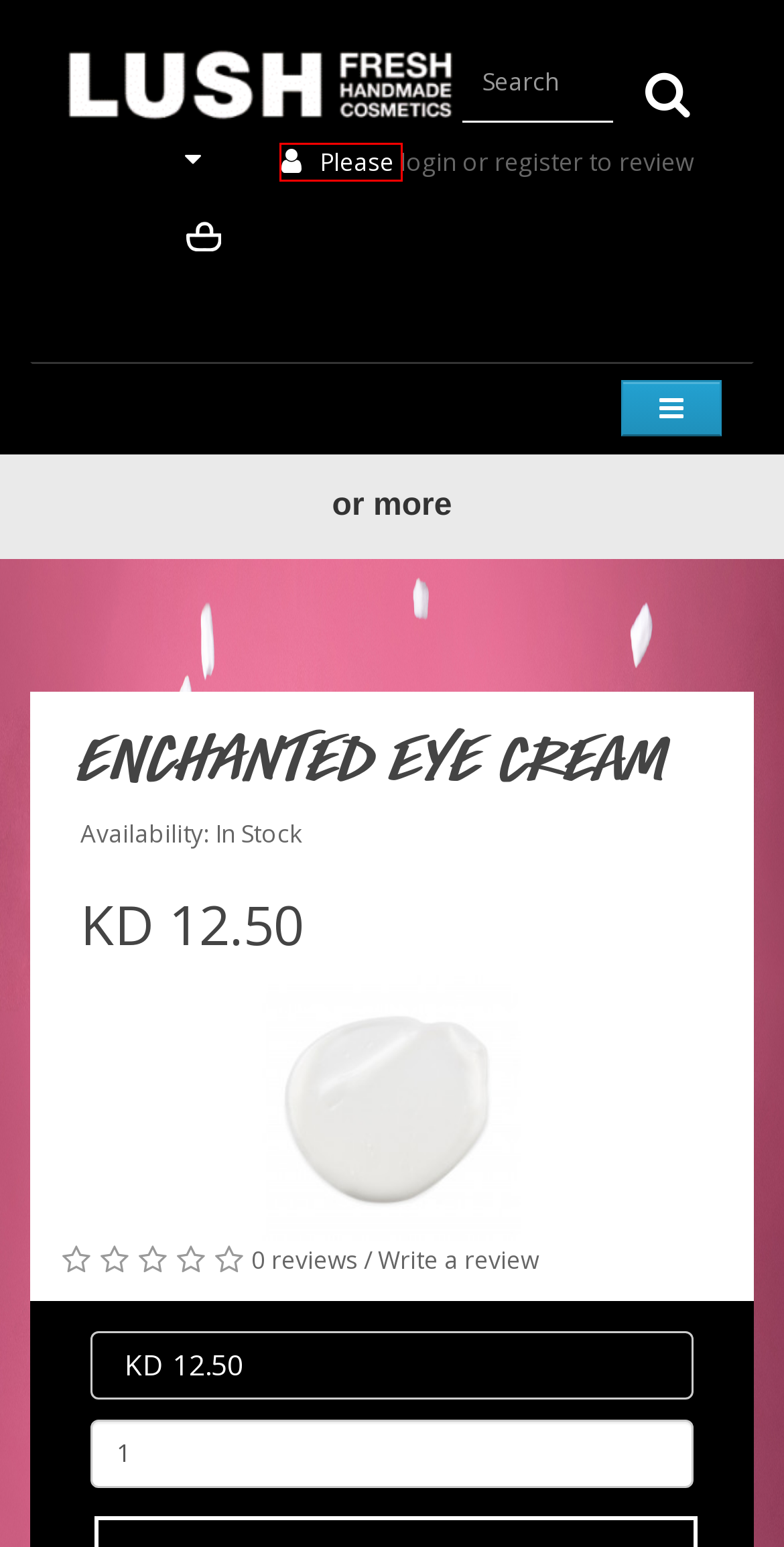You are given a screenshot of a webpage within which there is a red rectangle bounding box. Please choose the best webpage description that matches the new webpage after clicking the selected element in the bounding box. Here are the options:
A. محلات
B. اتصل بنا
C. Lush Fresh Handmade Cosmetics Kuwait
D. خريطة الموقع
E. تونر
F. تسجيل الدخول إلى حسابك
G. ‎Lush Kuwait on the App Store
H. شروط الاستخدام

F